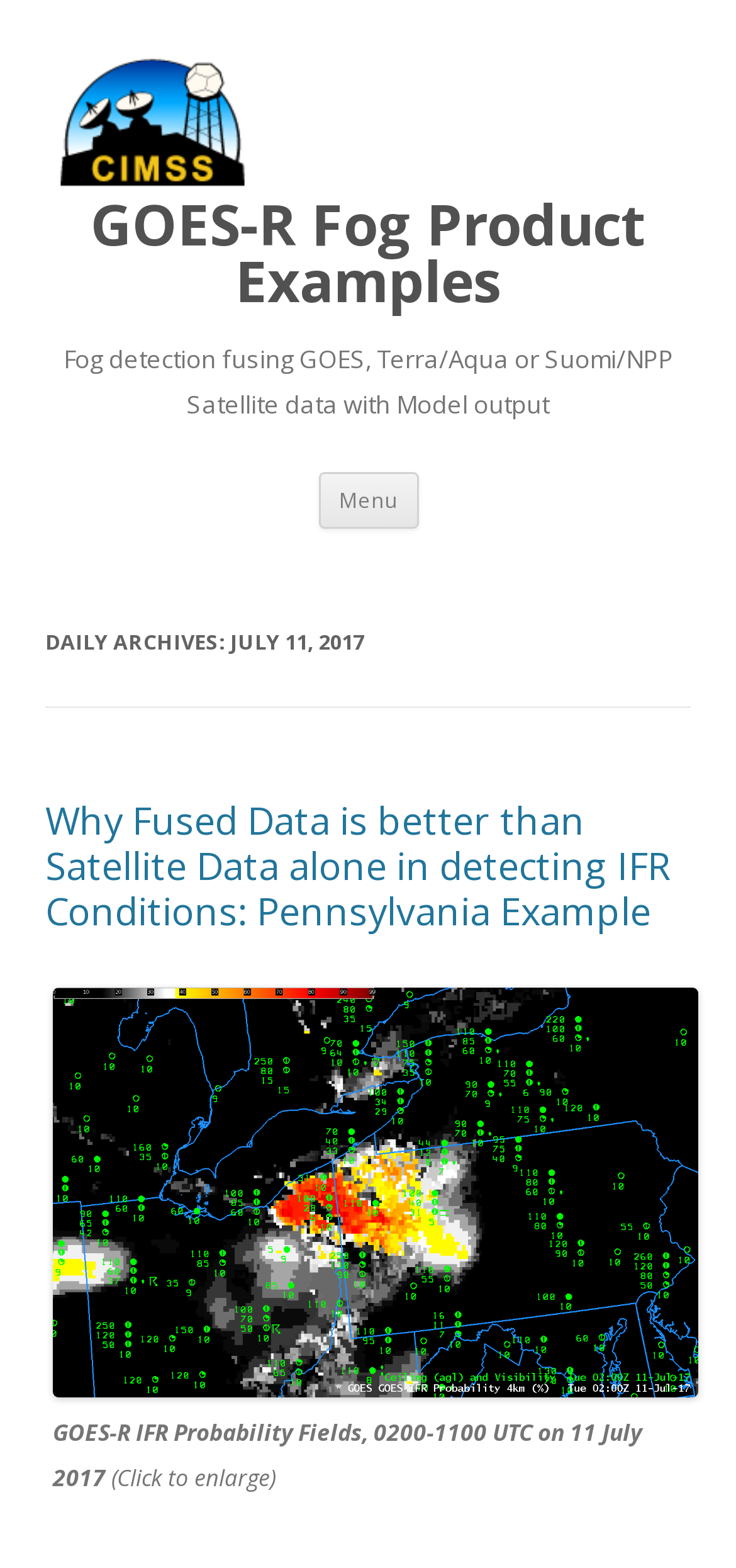Generate an in-depth caption that captures all aspects of the webpage.

The webpage is about GOES-R Fog Product Examples, specifically showcasing daily archives for July 11, 2017. At the top, there is a group of elements, including a link to CIMSS with a corresponding image, a heading that repeats the title "GOES-R Fog Product Examples", and another heading that describes the fog detection process.

Below this group, there is a button labeled "Menu" and a link to "Skip to content". Further down, there is a header section with a heading that reads "DAILY ARCHIVES: JULY 11, 2017". Underneath this header, there is a subheading that discusses the benefits of fused data in detecting IFR conditions, with a link to the same title.

To the right of this subheading, there is an image with a caption, which is not explicitly stated but is described by a separate element. Below the image, there are two lines of text: "GOES-R IFR Probability Fields, 0200-1100 UTC on 11 July 2017" and "(Click to enlarge)".